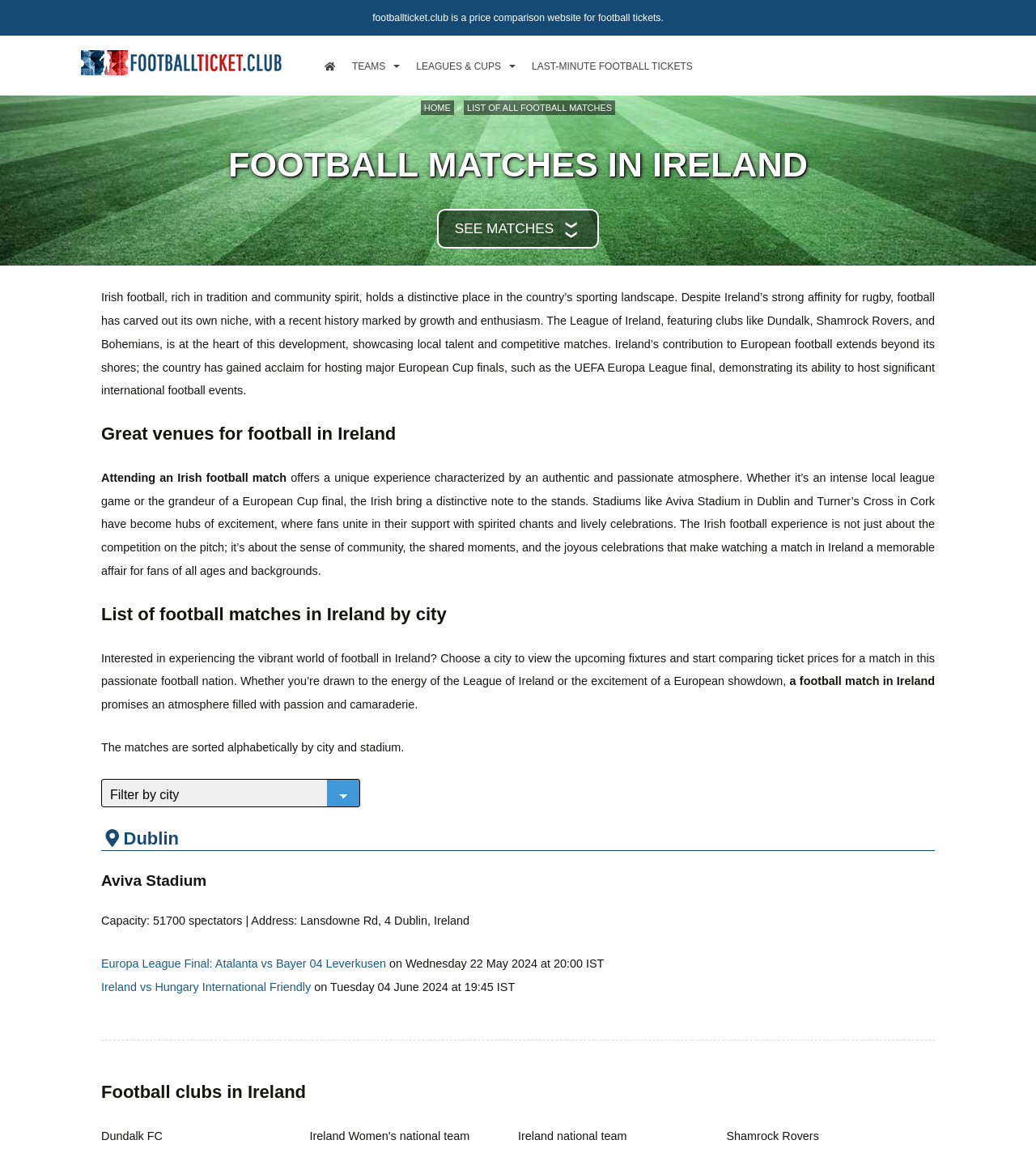Find the bounding box coordinates for the area that must be clicked to perform this action: "Go to the homepage".

[0.305, 0.031, 0.332, 0.082]